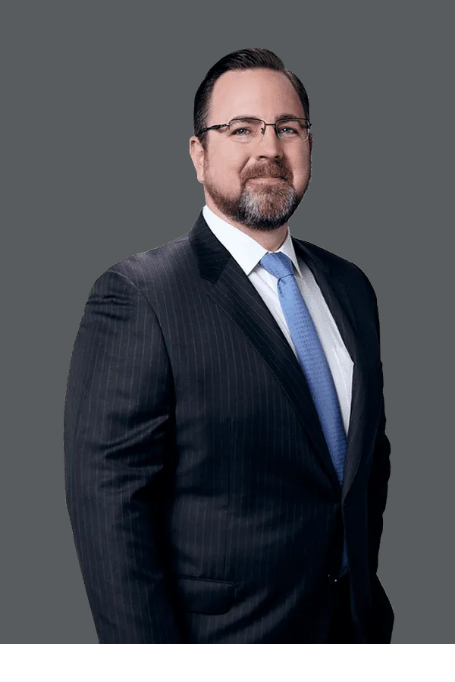What is the background color of the image?
Using the details from the image, give an elaborate explanation to answer the question.

The caption states that the background is a 'solid gray', which enhances the focus on the man in the image.